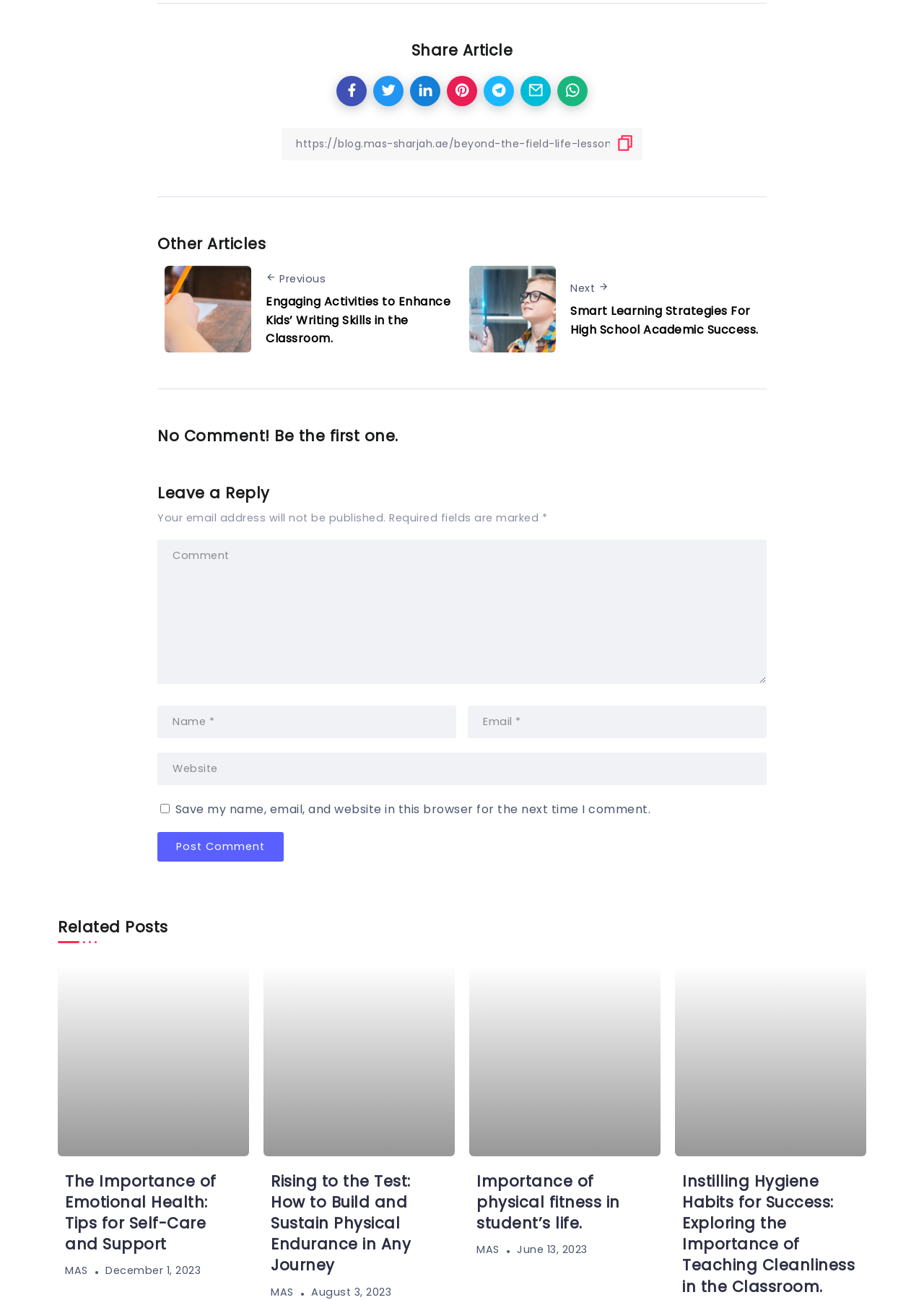Can you specify the bounding box coordinates for the region that should be clicked to fulfill this instruction: "Click on Facebook".

None